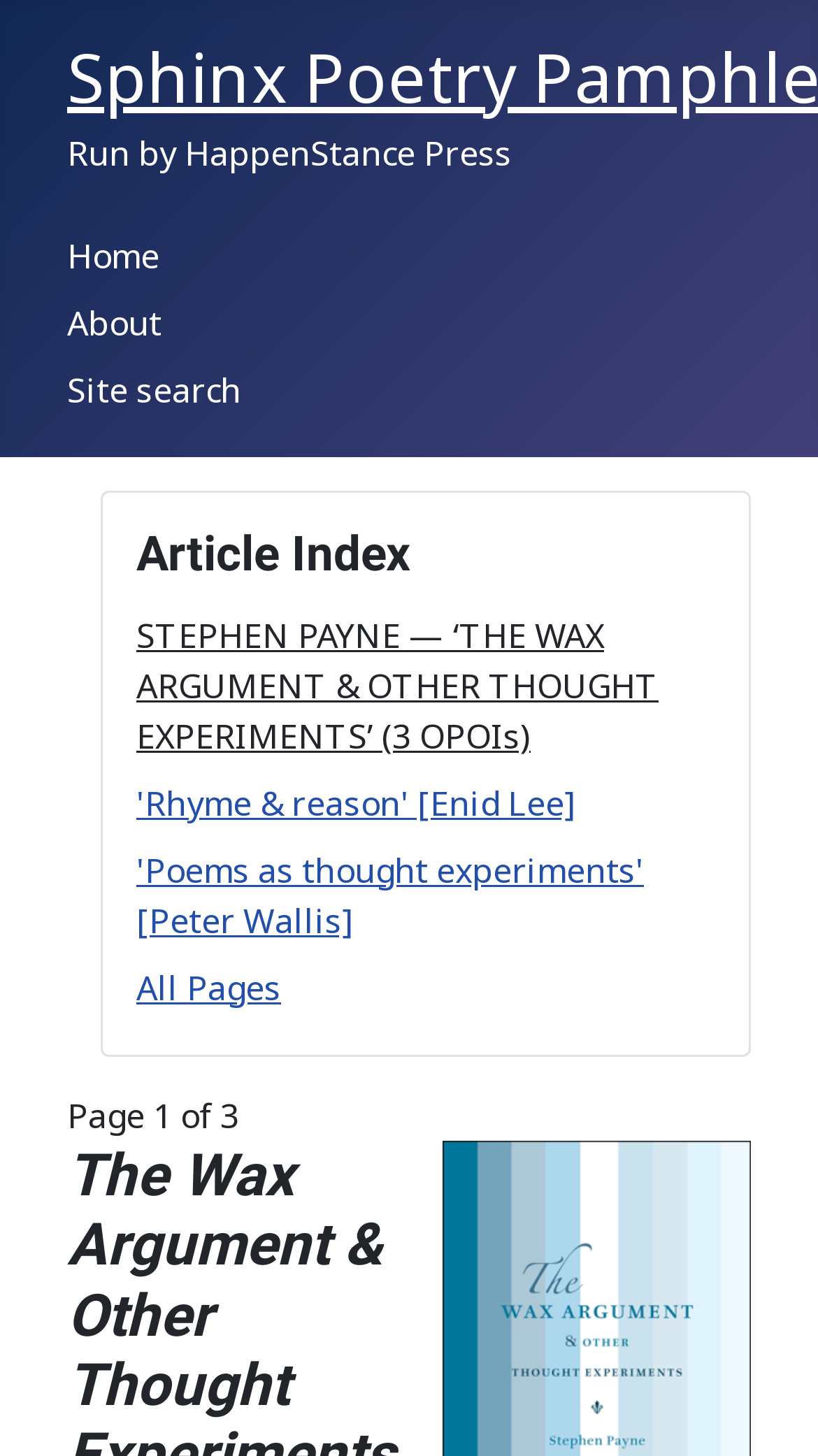What is the name of the press that runs this website?
Please ensure your answer is as detailed and informative as possible.

I found the answer by looking at the top section of the webpage, where it says 'Run by HappenStance Press'. This suggests that HappenStance Press is the organization responsible for running this website.